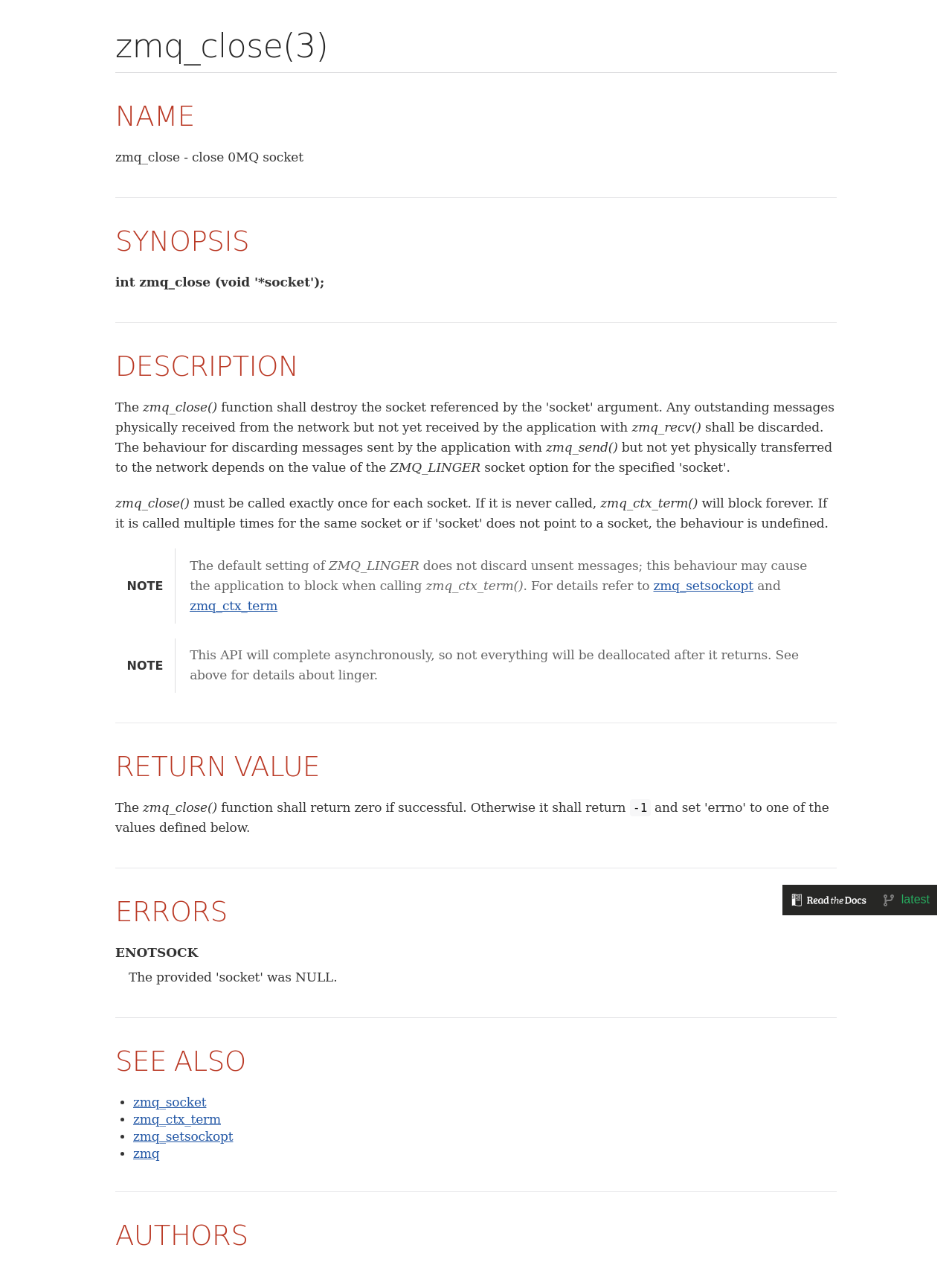Give a concise answer using one word or a phrase to the following question:
What is the error code if the input is not a socket?

ENOTSOCK